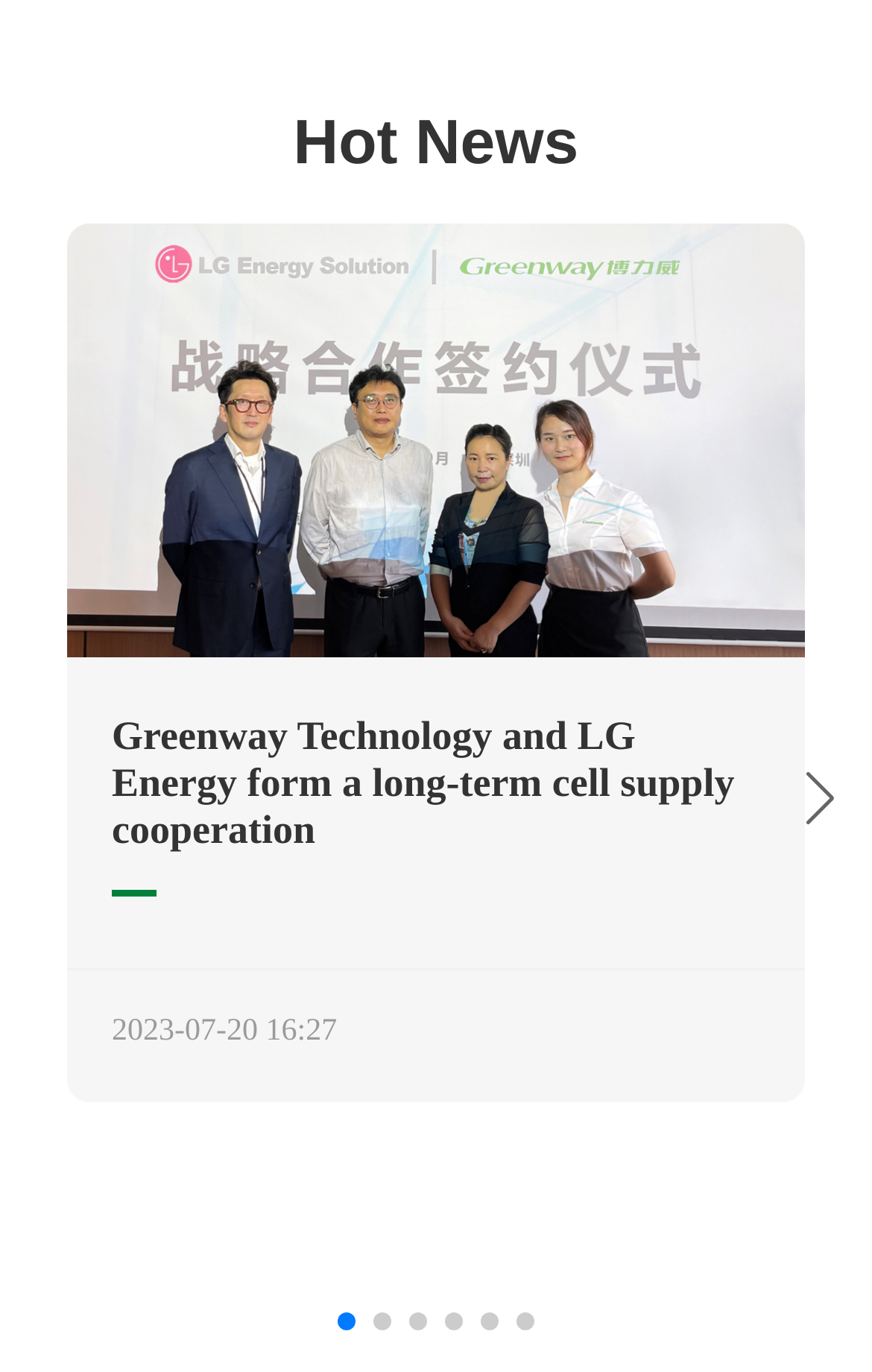Please find the bounding box coordinates of the element that needs to be clicked to perform the following instruction: "Learn about computers". The bounding box coordinates should be four float numbers between 0 and 1, represented as [left, top, right, bottom].

None